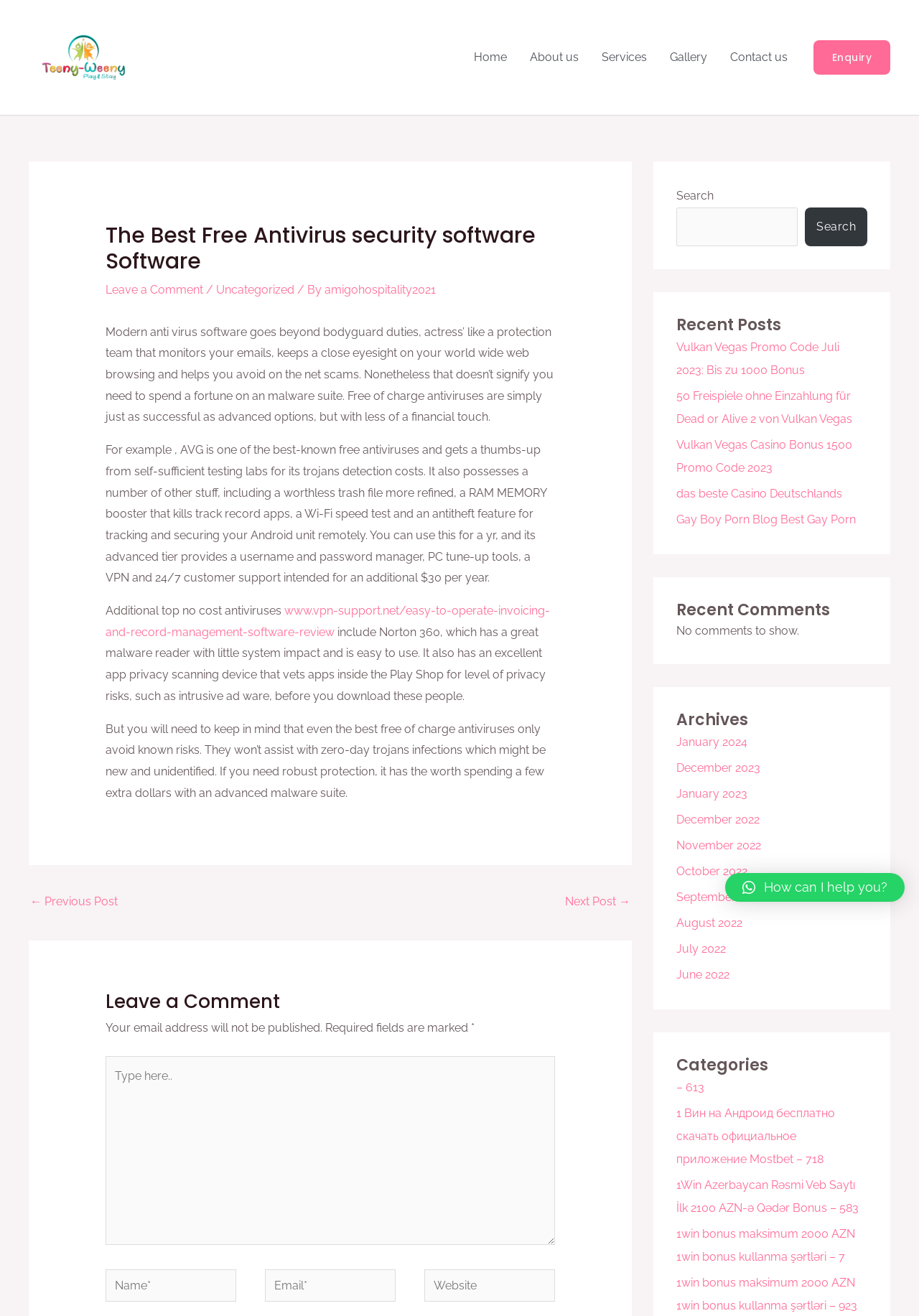Please determine the bounding box coordinates of the element to click on in order to accomplish the following task: "Leave a comment". Ensure the coordinates are four float numbers ranging from 0 to 1, i.e., [left, top, right, bottom].

[0.115, 0.802, 0.62, 0.952]